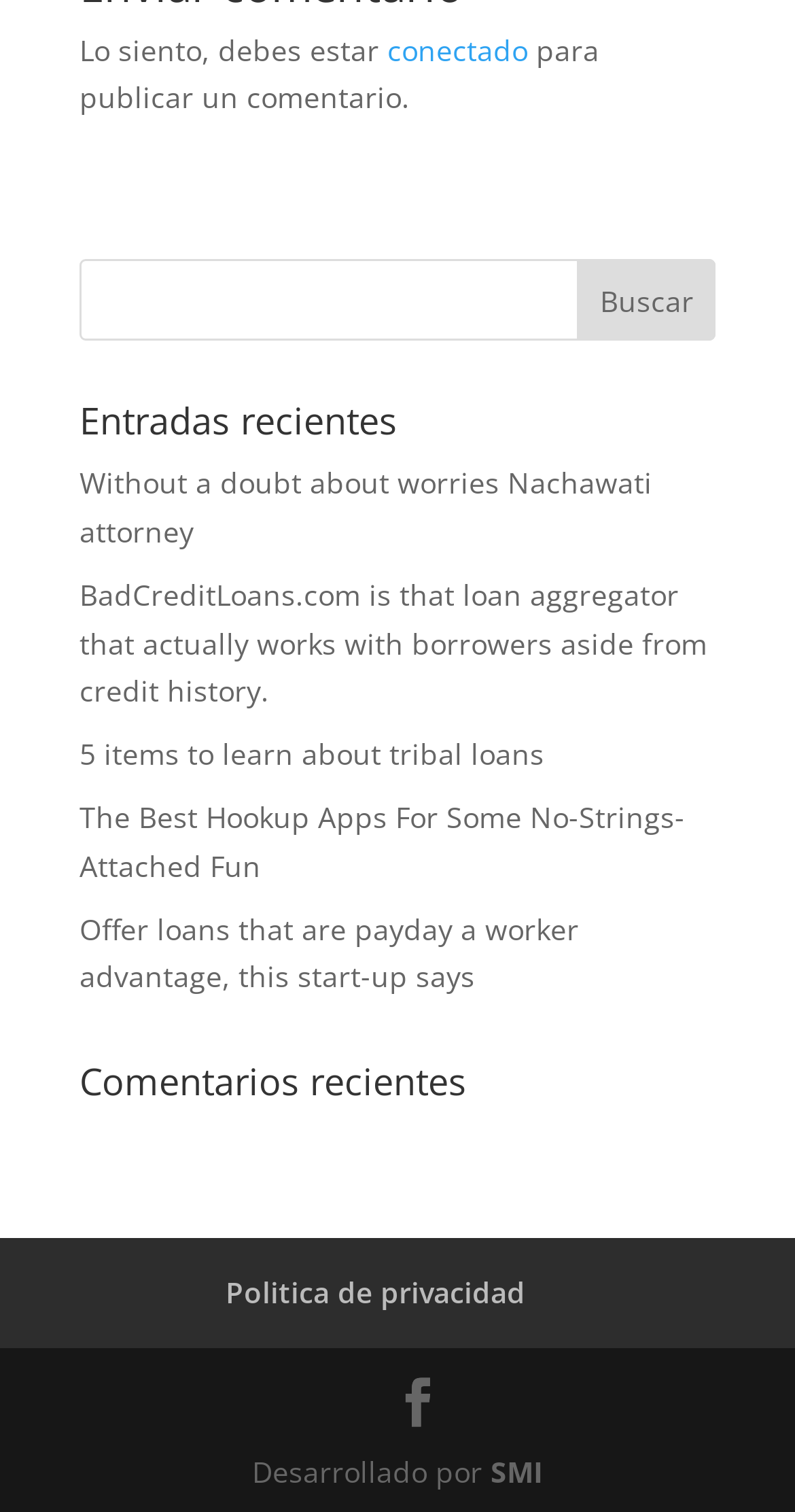Determine the bounding box coordinates of the section I need to click to execute the following instruction: "Search for something". Provide the coordinates as four float numbers between 0 and 1, i.e., [left, top, right, bottom].

[0.1, 0.172, 0.9, 0.225]